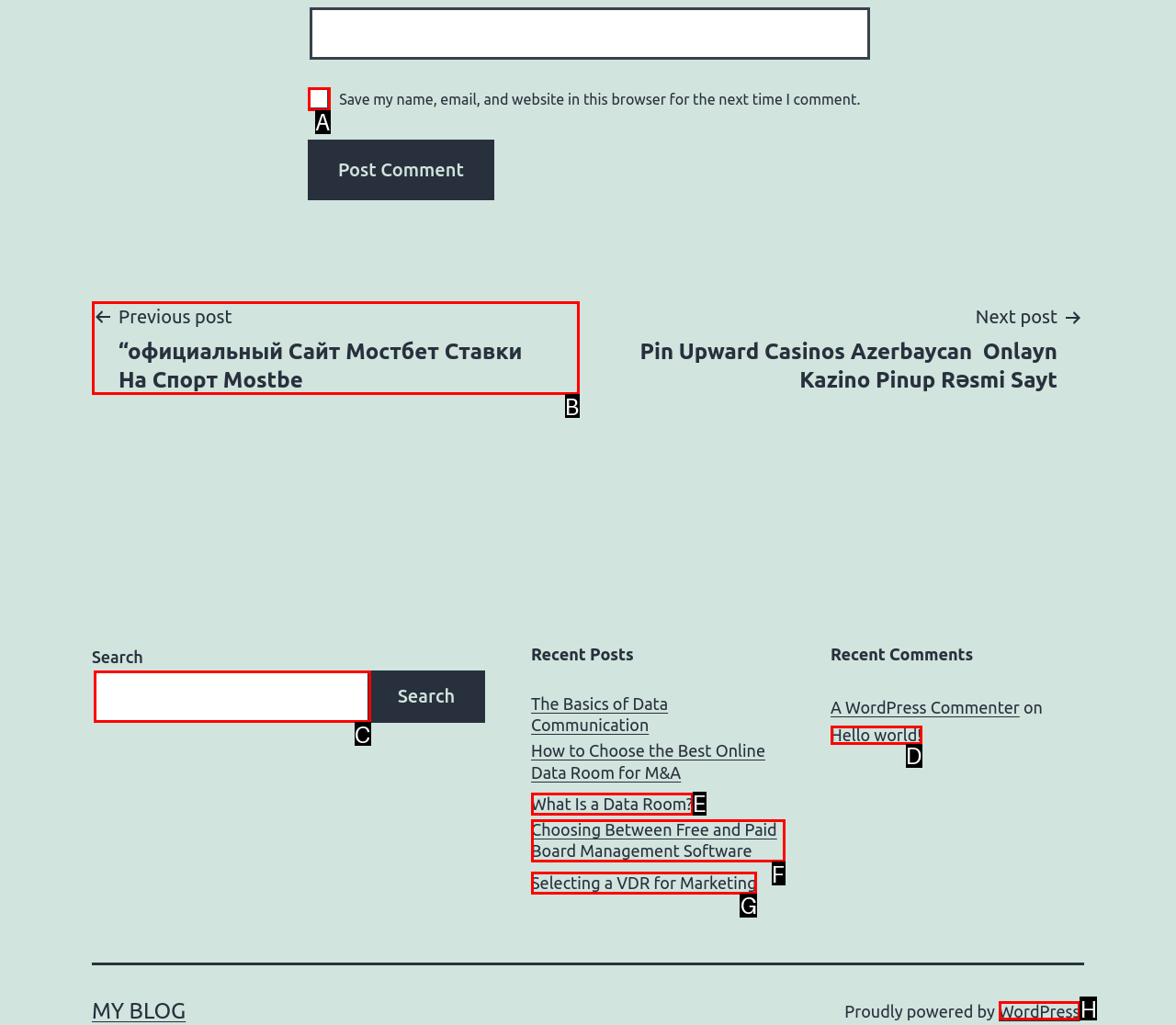Determine which HTML element best fits the description: WordPress
Answer directly with the letter of the matching option from the available choices.

H